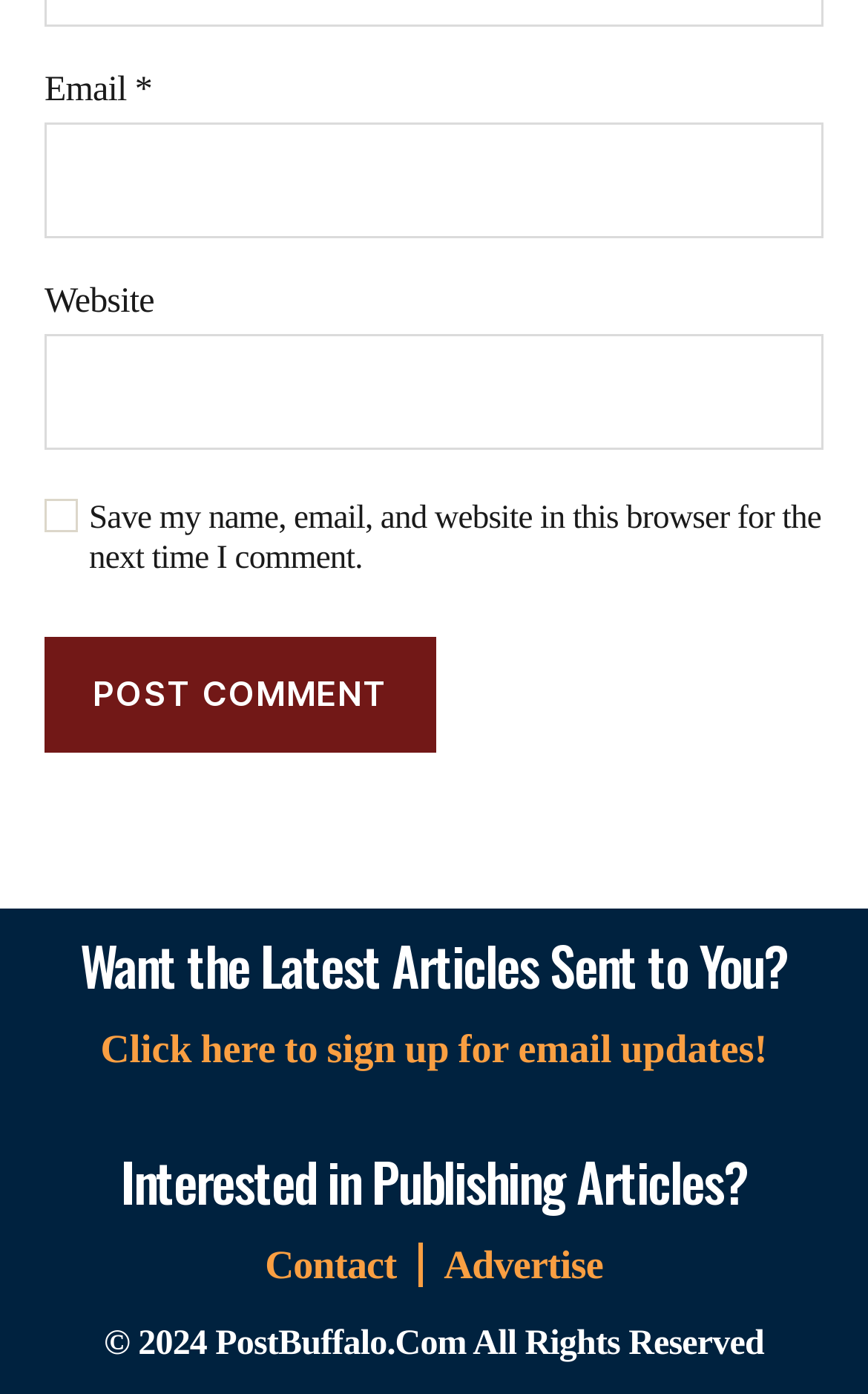Find the bounding box of the element with the following description: "parent_node: Website name="url"". The coordinates must be four float numbers between 0 and 1, formatted as [left, top, right, bottom].

[0.051, 0.239, 0.949, 0.322]